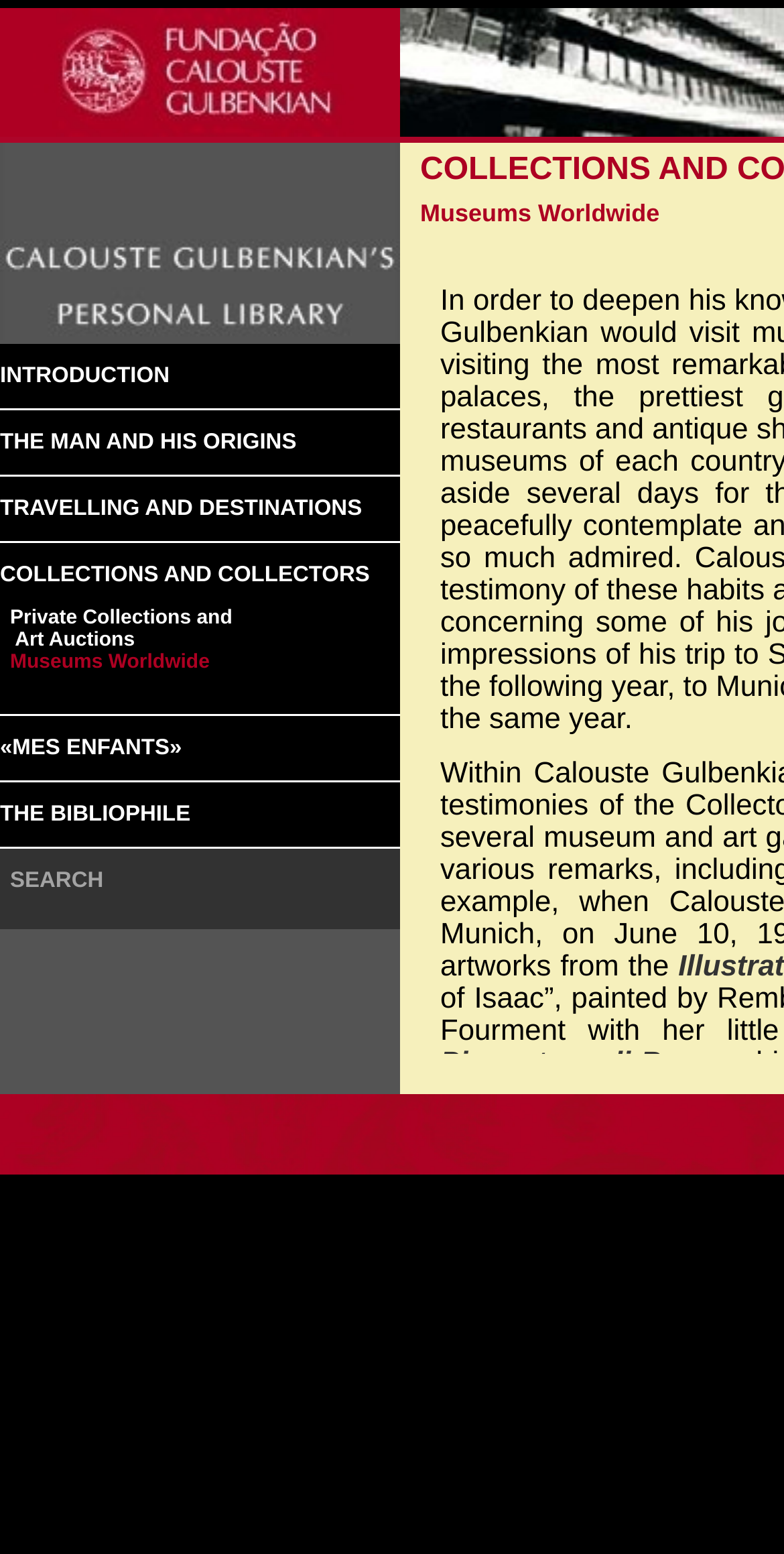Identify and provide the title of the webpage.

COLLECTIONS AND COLLECTORS